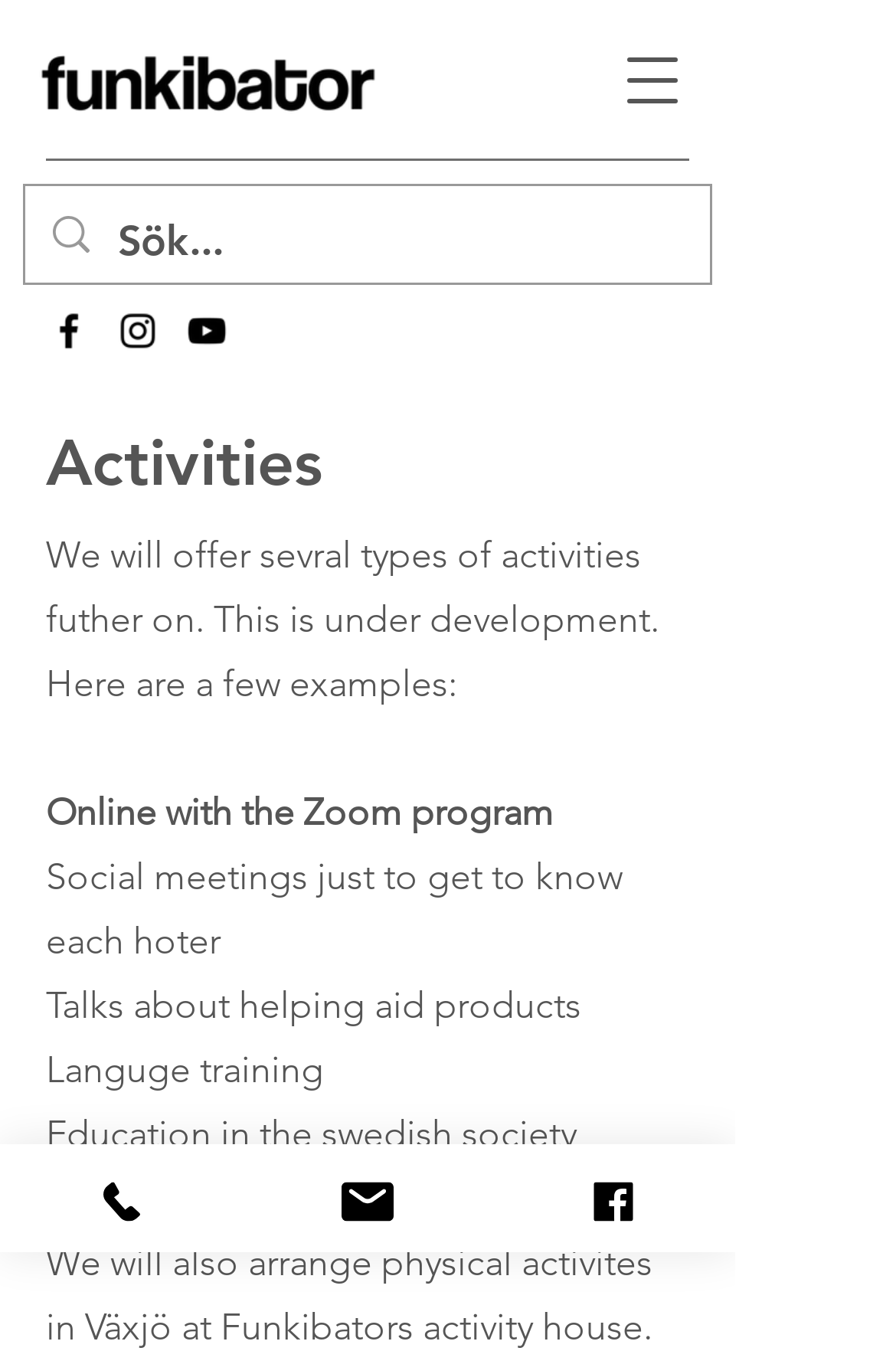Identify the bounding box coordinates of the clickable region necessary to fulfill the following instruction: "Send an email". The bounding box coordinates should be four float numbers between 0 and 1, i.e., [left, top, right, bottom].

[0.274, 0.847, 0.547, 0.927]